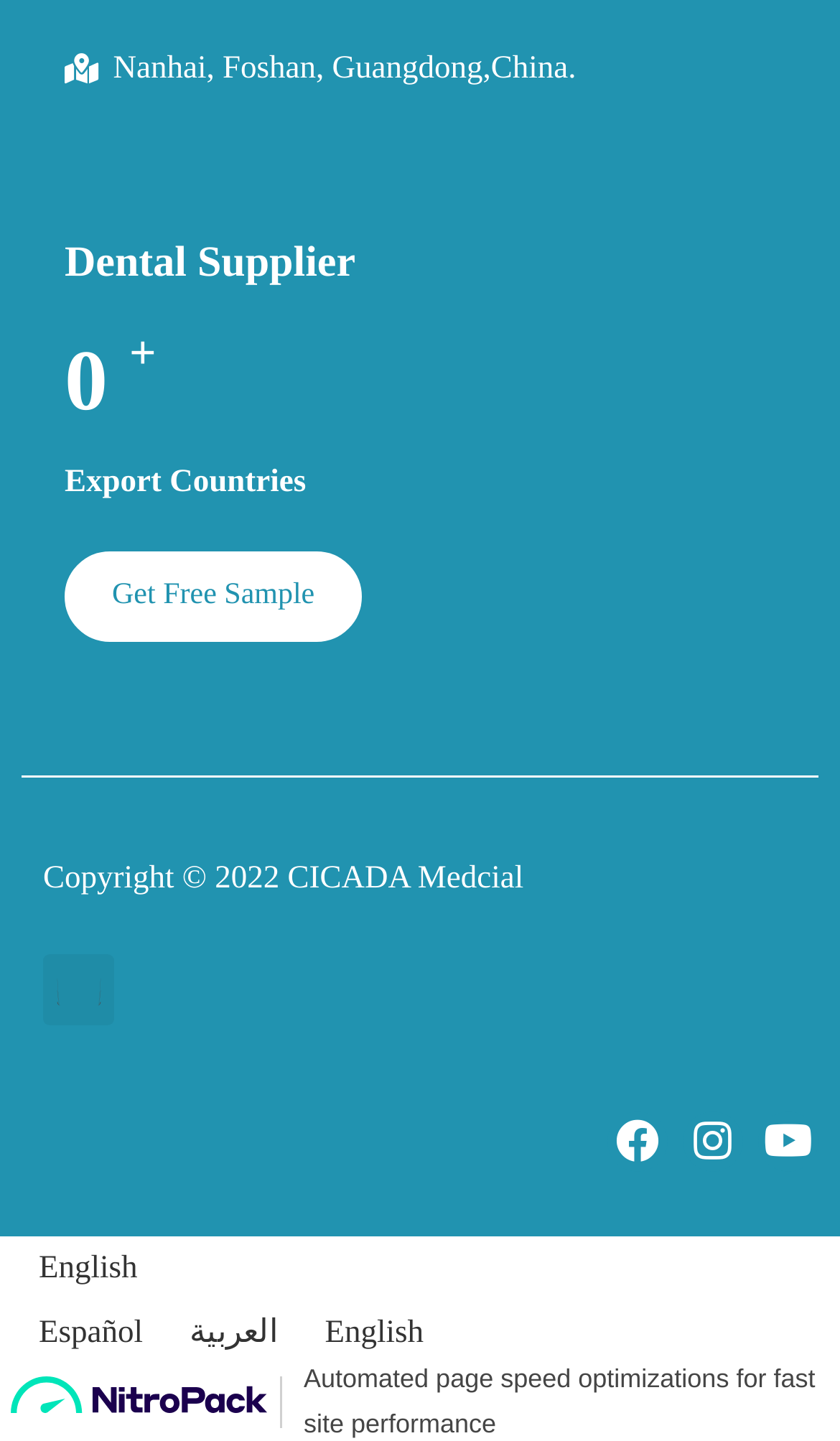What is the language currently selected?
Ensure your answer is thorough and detailed.

I determined the currently selected language by looking at the link element with the text 'en_US English' and the corresponding image element, which indicates that the language is set to English.